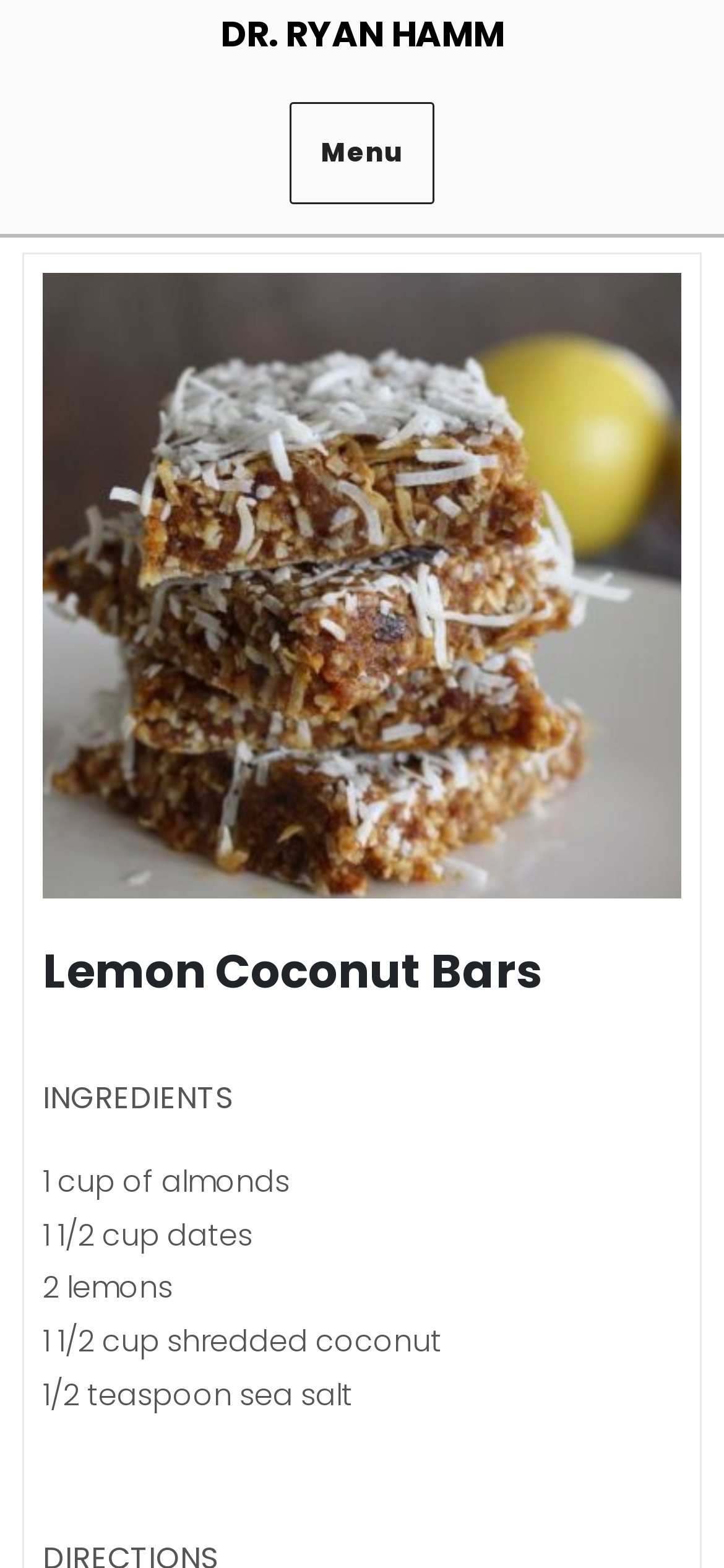Find the bounding box coordinates of the UI element according to this description: "Menu".

[0.4, 0.065, 0.6, 0.13]